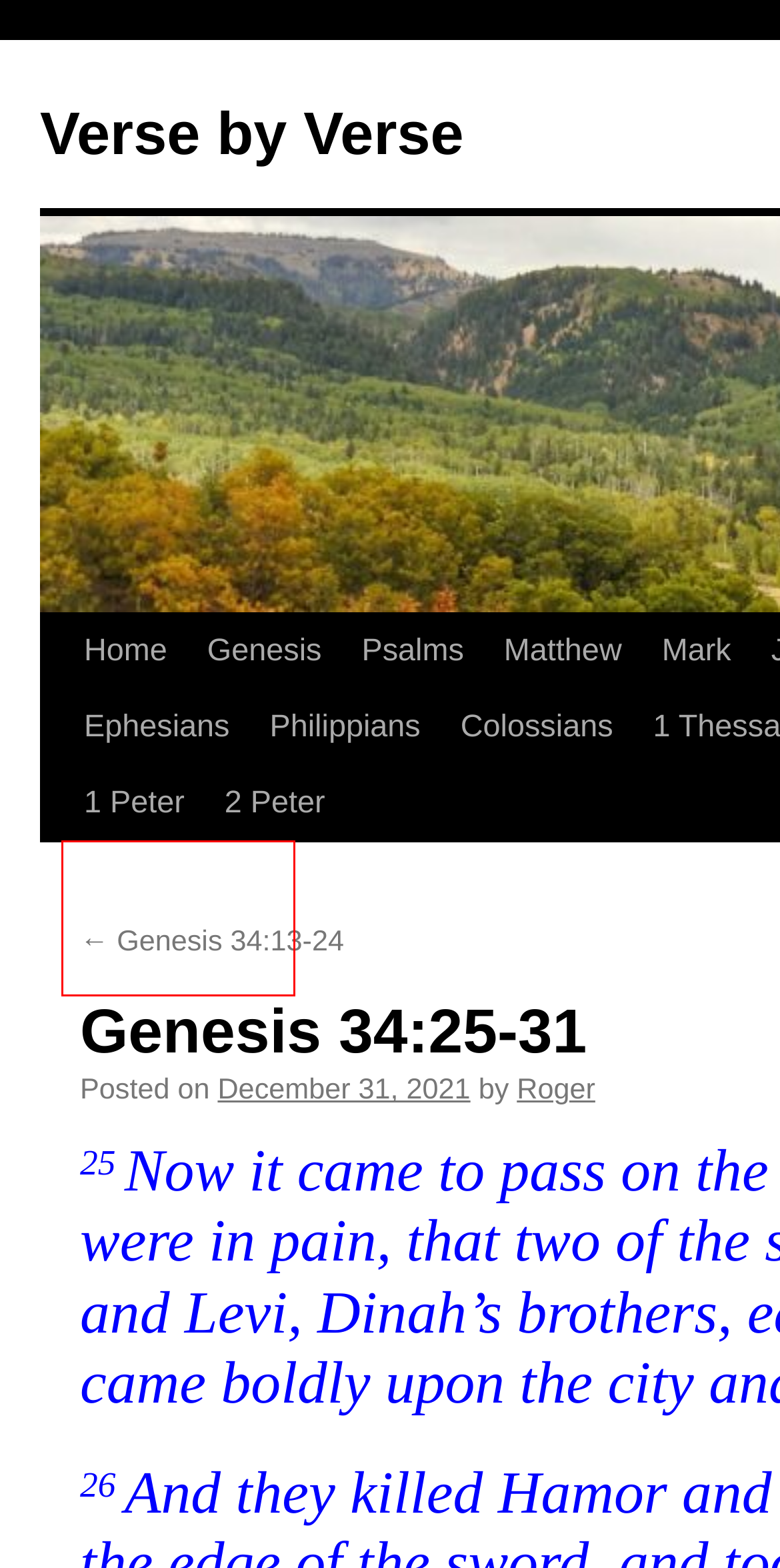You are given a screenshot of a webpage with a red bounding box around an element. Choose the most fitting webpage description for the page that appears after clicking the element within the red bounding box. Here are the candidates:
A. Matthew | Verse by Verse
B. Genesis | Verse by Verse
C. 2 Thessalonians | Verse by Verse
D. Titus | Verse by Verse
E. John | Verse by Verse
F. Genesis 34:13-24 | Verse by Verse
G. Psalms | Verse by Verse
H. Verse by Verse | My personal Bible study notes

C